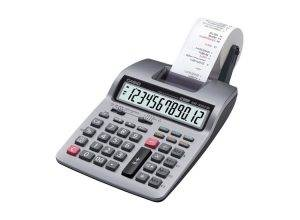Answer the question using only a single word or phrase: 
How many lines per second can the calculator print?

2